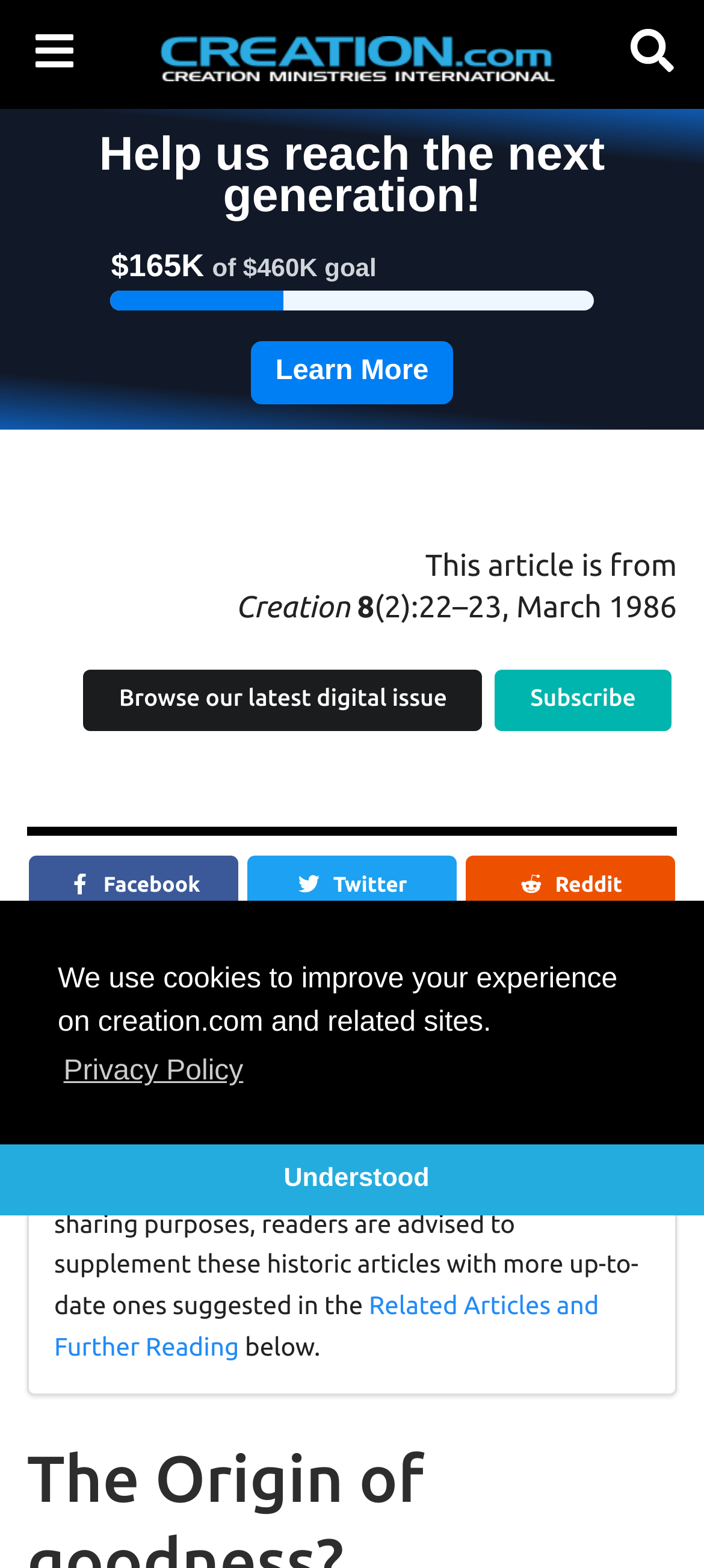Determine the bounding box coordinates for the area you should click to complete the following instruction: "Browse the latest digital issue".

[0.119, 0.427, 0.685, 0.466]